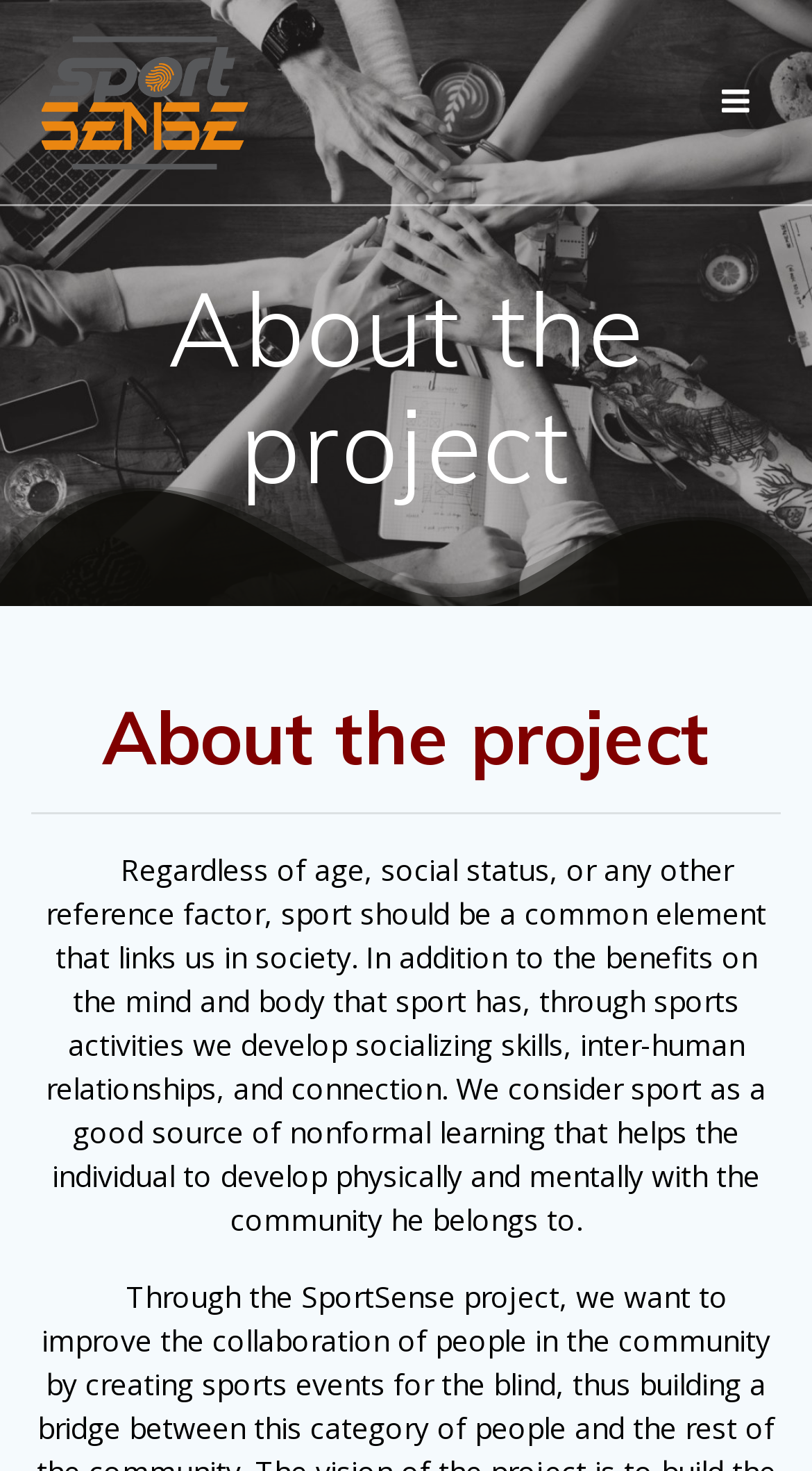What is the purpose of sport?
Please use the image to provide a one-word or short phrase answer.

To link us in society